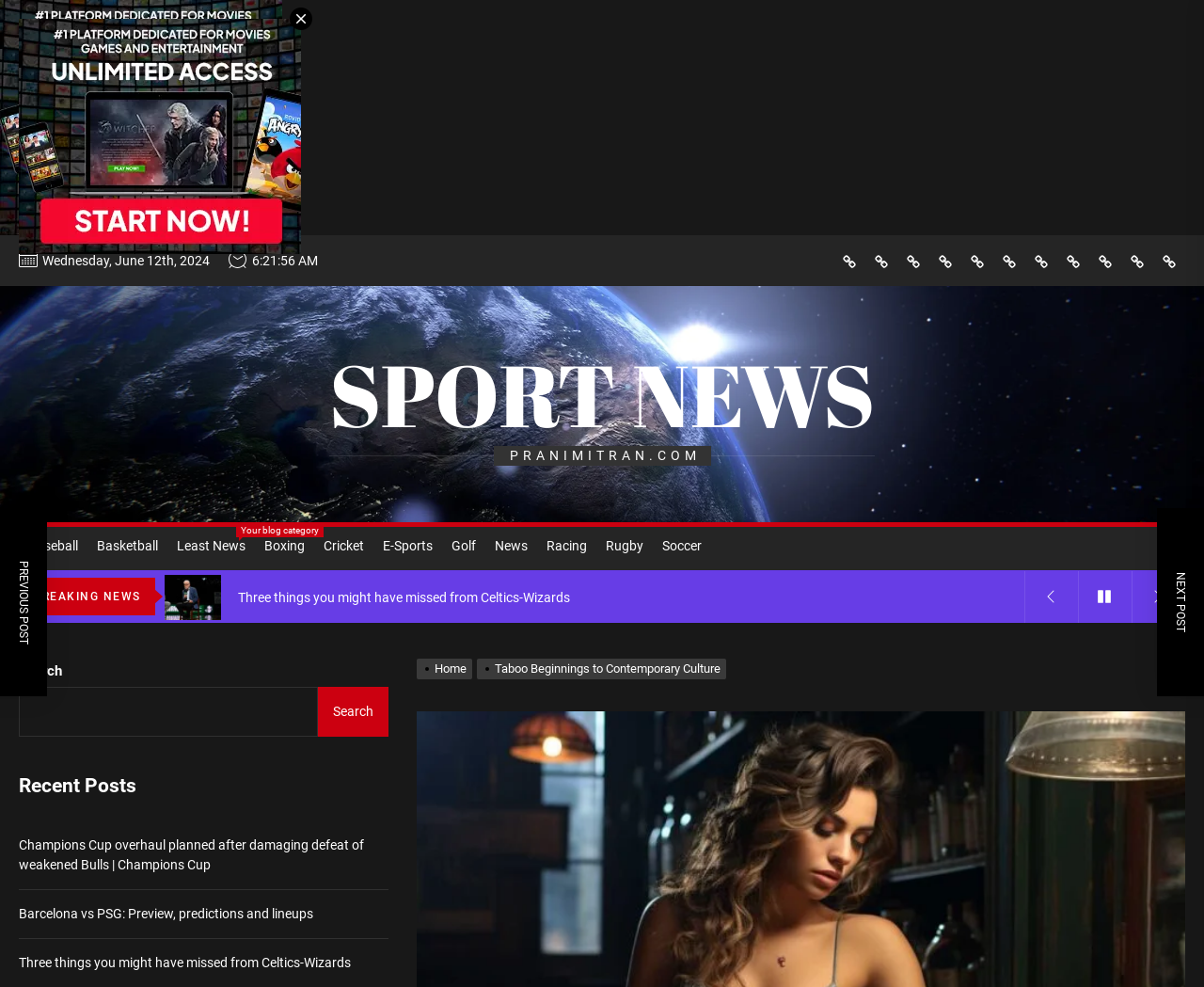Identify the bounding box coordinates of the region that should be clicked to execute the following instruction: "Click on the Breaking News".

[0.027, 0.598, 0.117, 0.611]